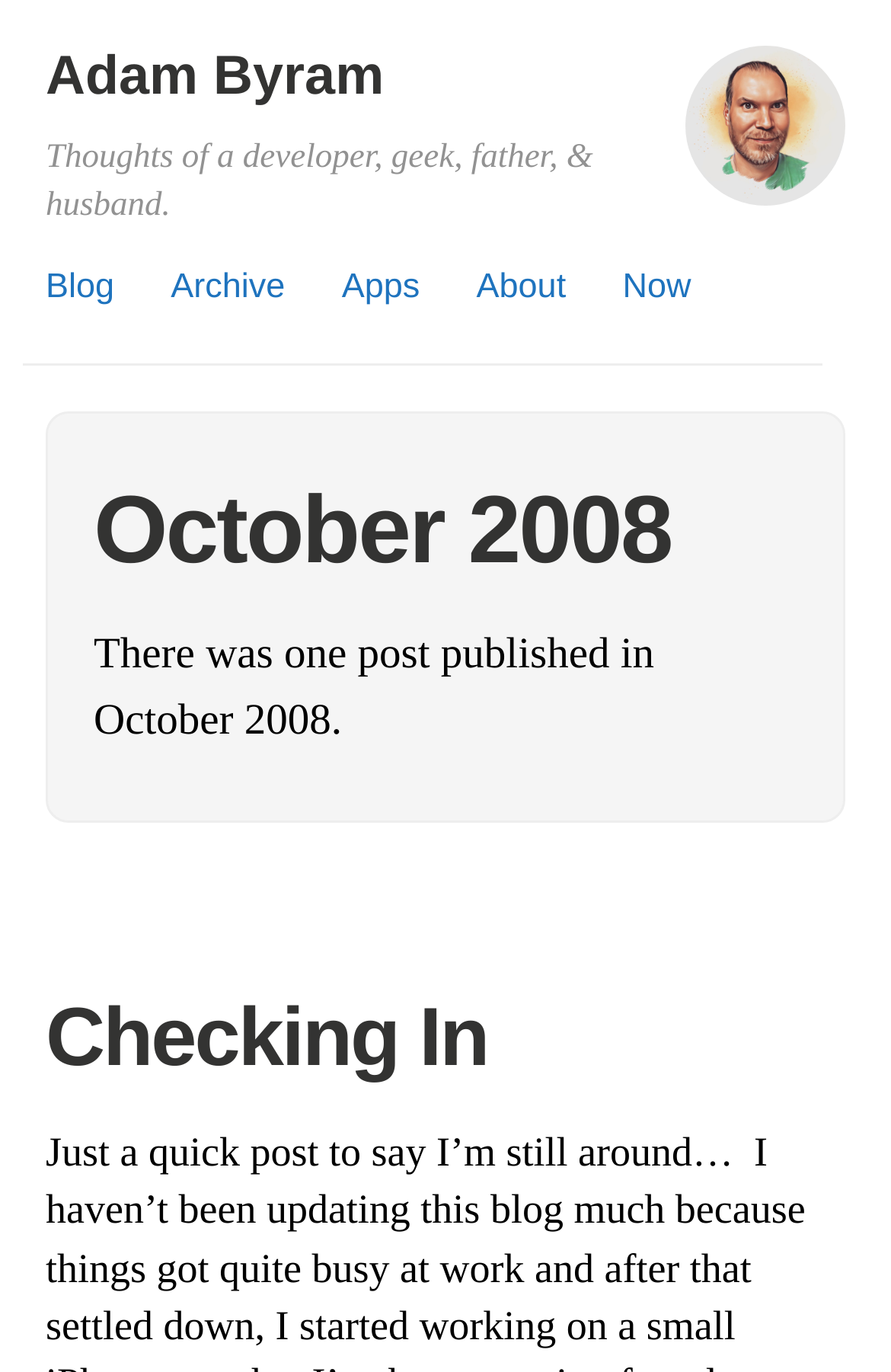Can you find the bounding box coordinates of the area I should click to execute the following instruction: "read the post 'Checking In'"?

[0.051, 0.721, 0.547, 0.79]